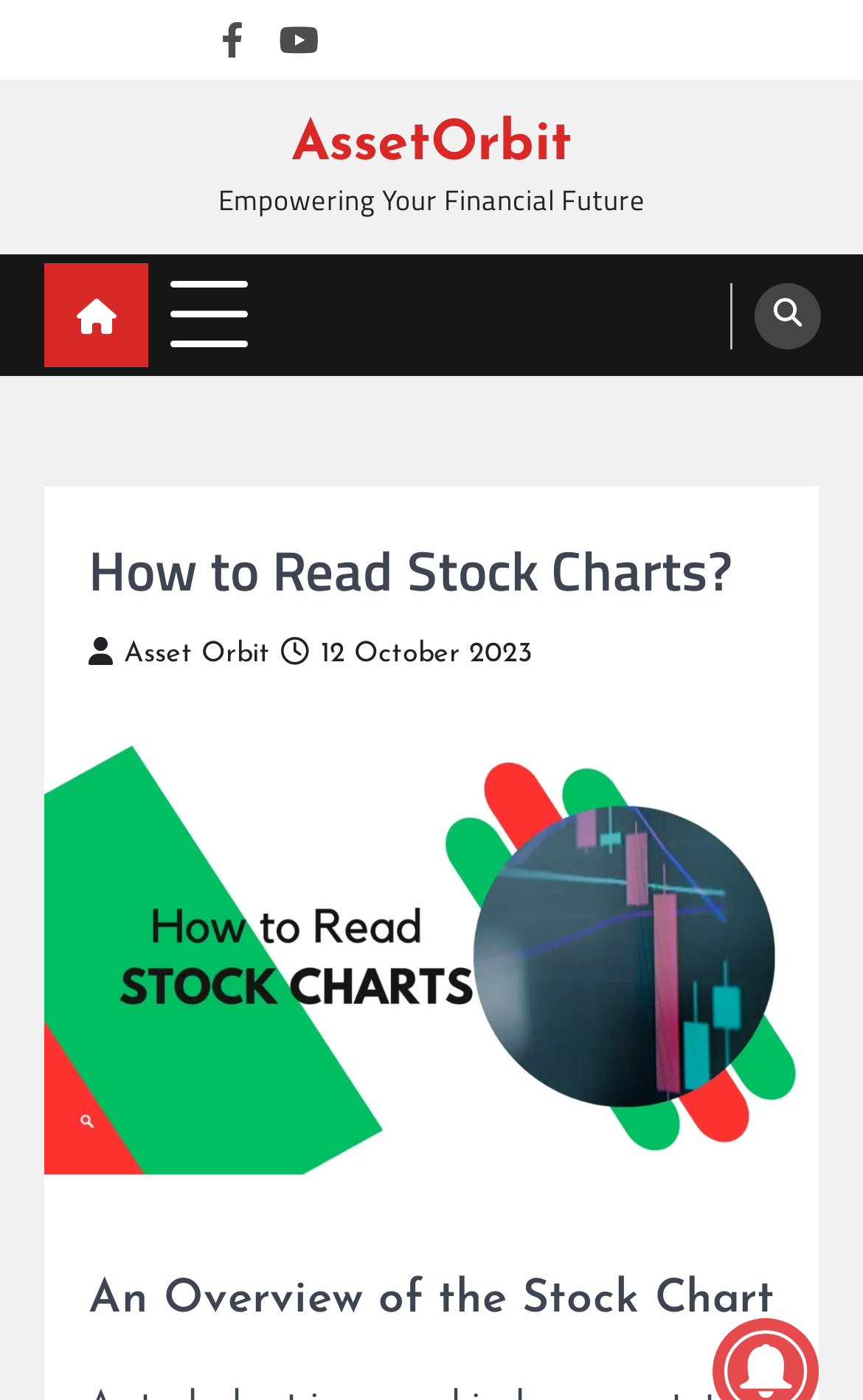Locate the primary heading on the webpage and return its text.

How to Read Stock Charts?